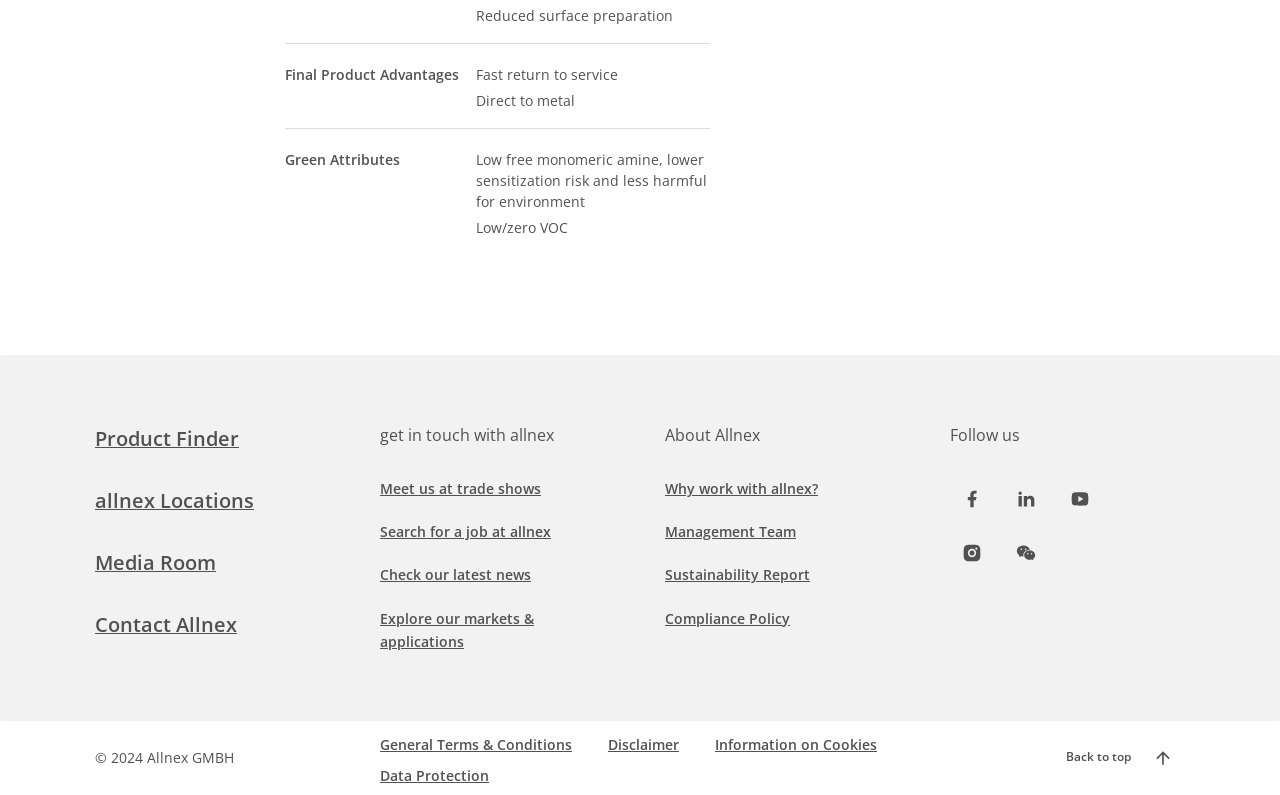Determine the bounding box coordinates of the clickable region to follow the instruction: "Click on Product Finder".

[0.074, 0.535, 0.187, 0.569]